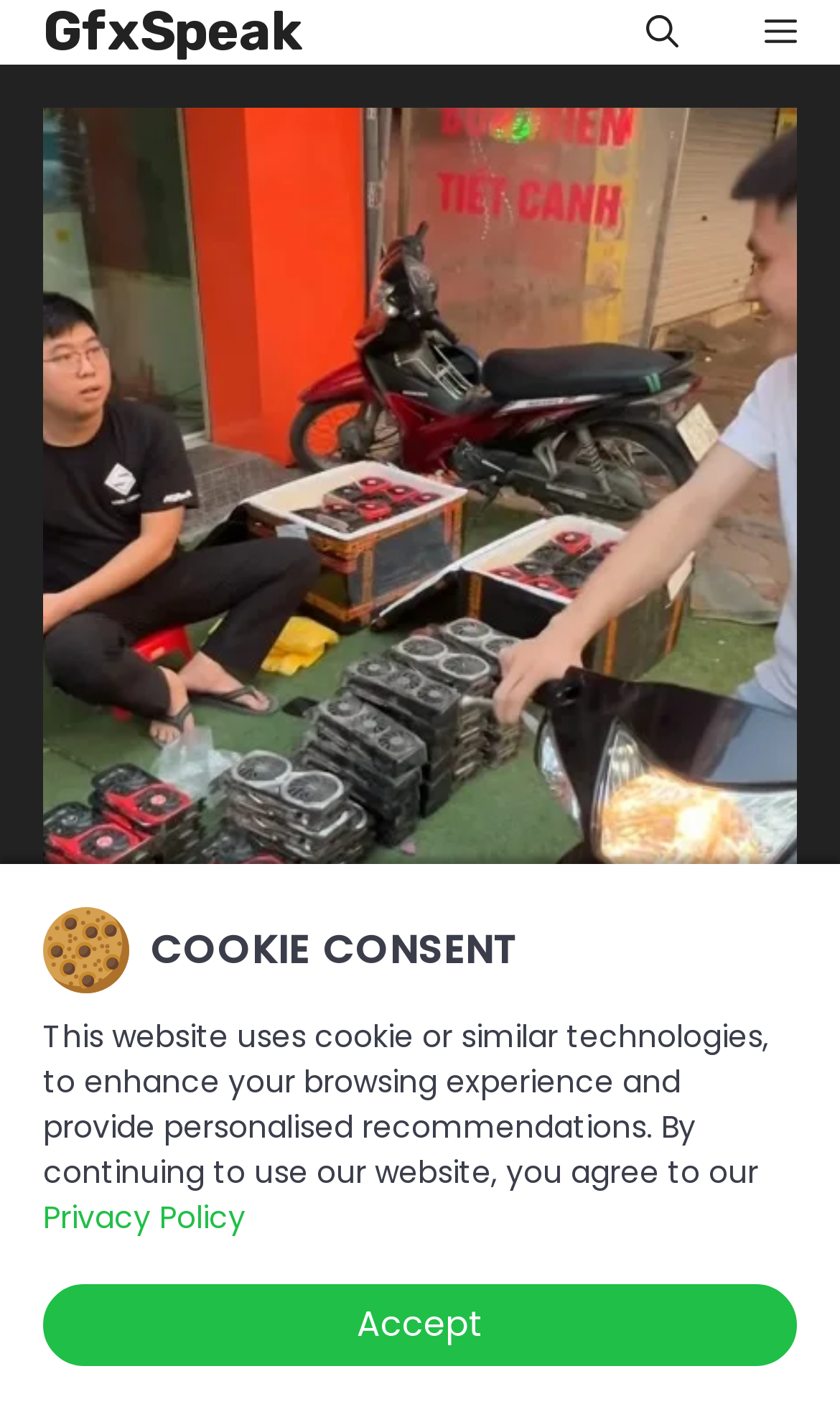Is there a search bar on the webpage?
Provide a detailed answer to the question using information from the image.

I found the answer by looking at the link 'Open Search Bar' which is located at the top of the webpage. This suggests that there is a search bar on the webpage.